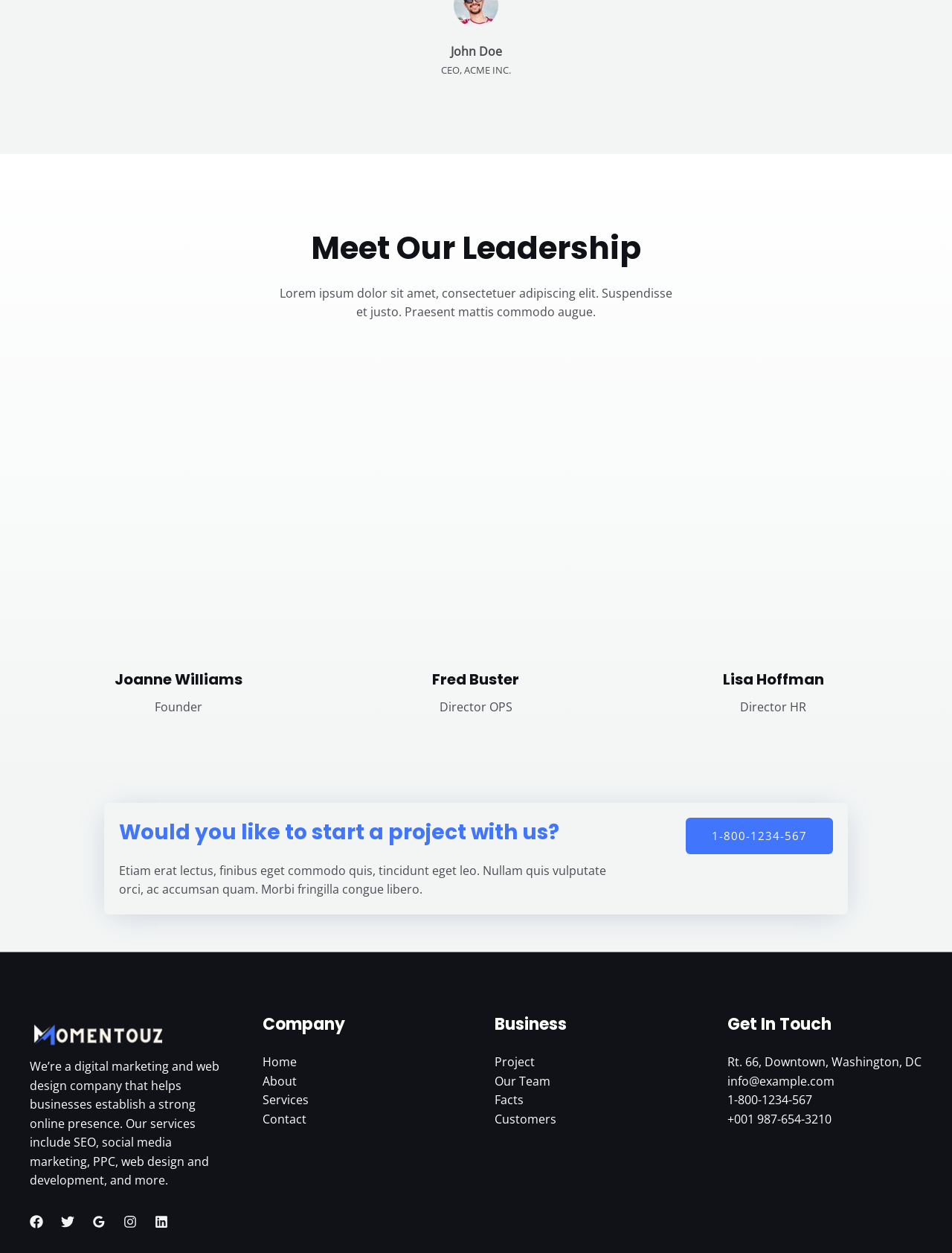Please find the bounding box coordinates of the element that needs to be clicked to perform the following instruction: "Learn about the services". The bounding box coordinates should be four float numbers between 0 and 1, represented as [left, top, right, bottom].

[0.275, 0.871, 0.324, 0.884]